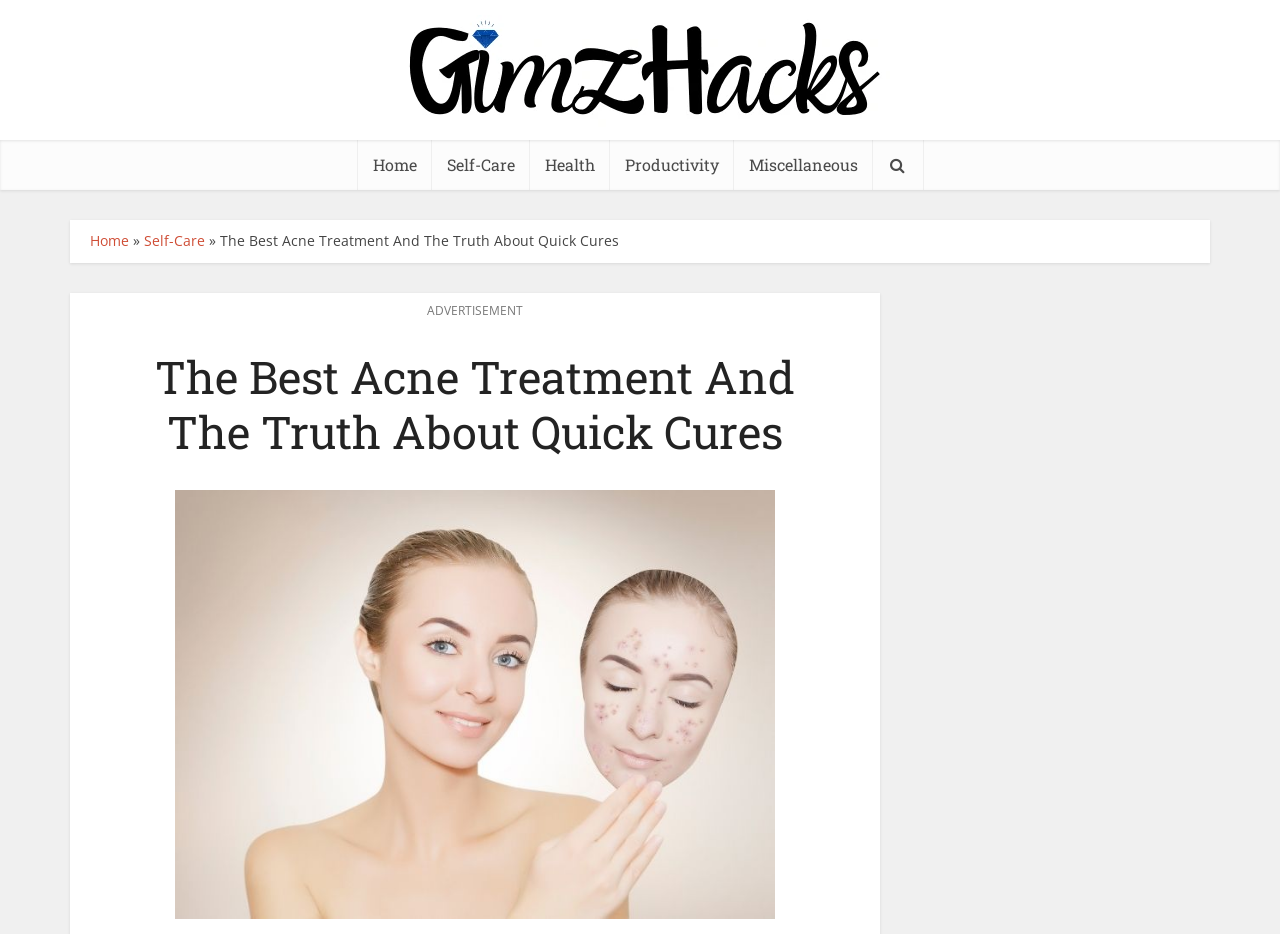How many categories are in the top navigation menu?
Could you answer the question with a detailed and thorough explanation?

The top navigation menu has 5 categories: 'Home', 'Self-Care', 'Health', 'Productivity', and 'Miscellaneous', which are represented as links with bounding box coordinates ranging from [0.279, 0.15, 0.337, 0.203] to [0.573, 0.15, 0.682, 0.203].